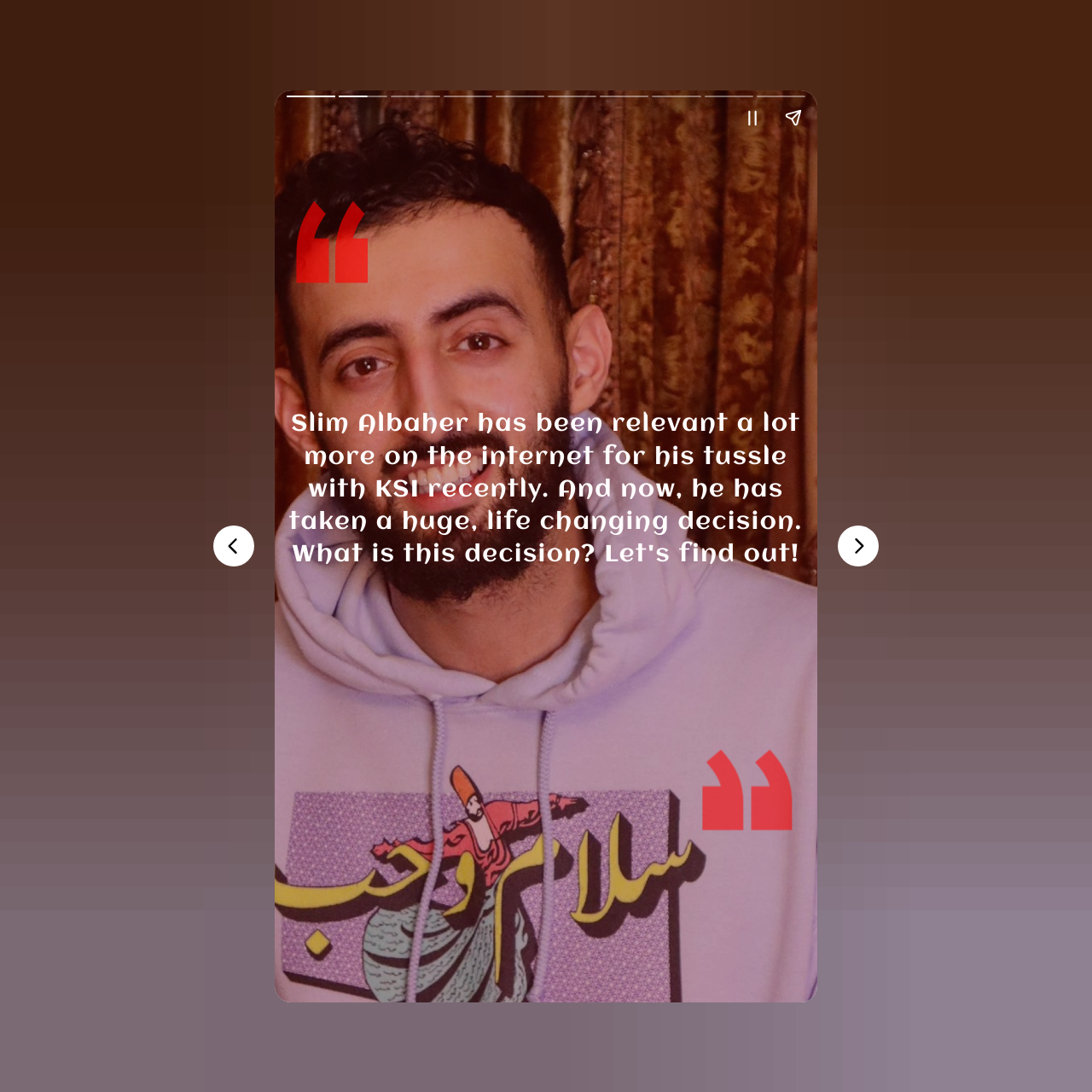What is the main image about?
Using the screenshot, give a one-word or short phrase answer.

Slim Albaher